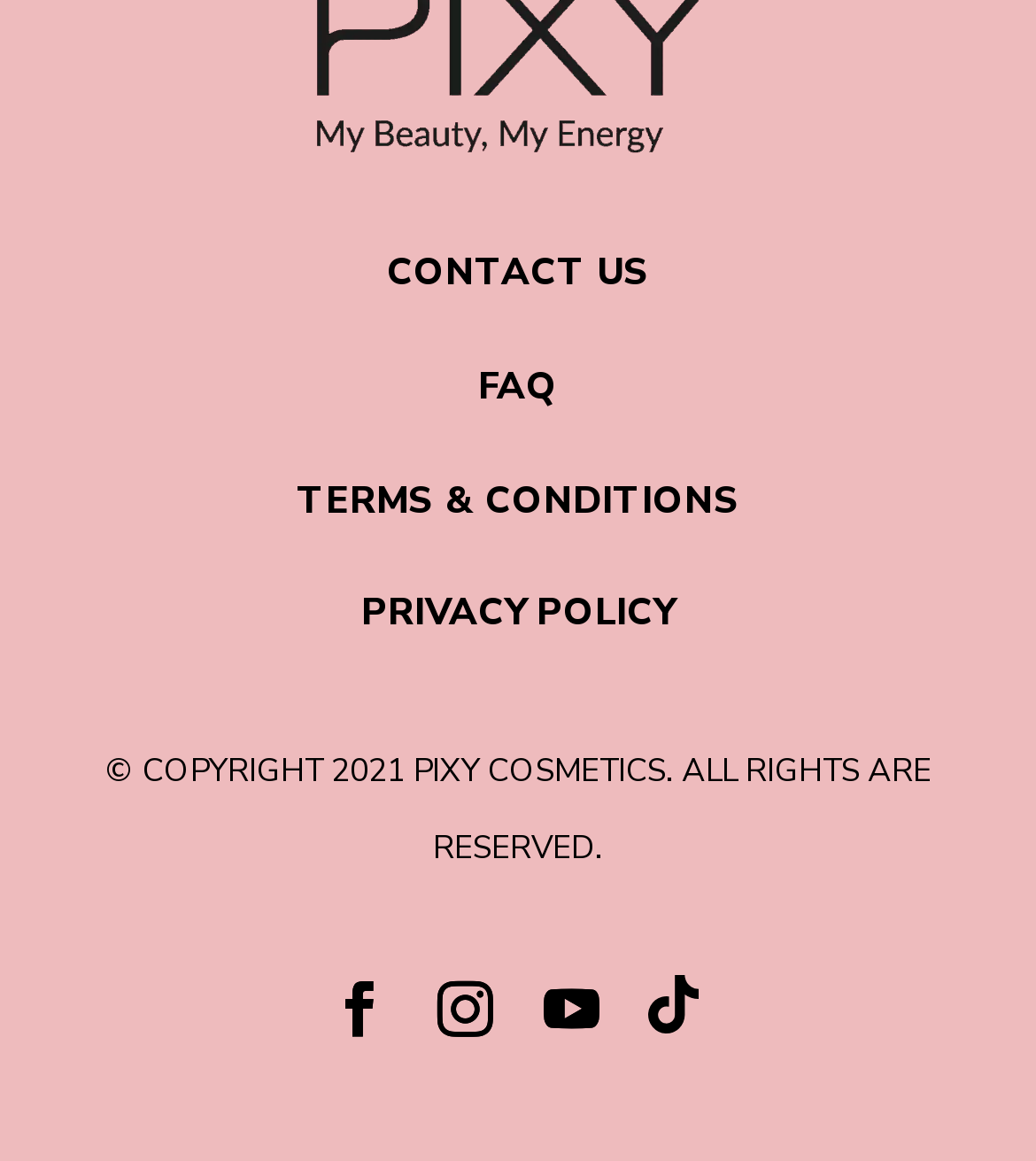Show the bounding box coordinates of the region that should be clicked to follow the instruction: "Check privacy policy."

[0.349, 0.507, 0.651, 0.55]